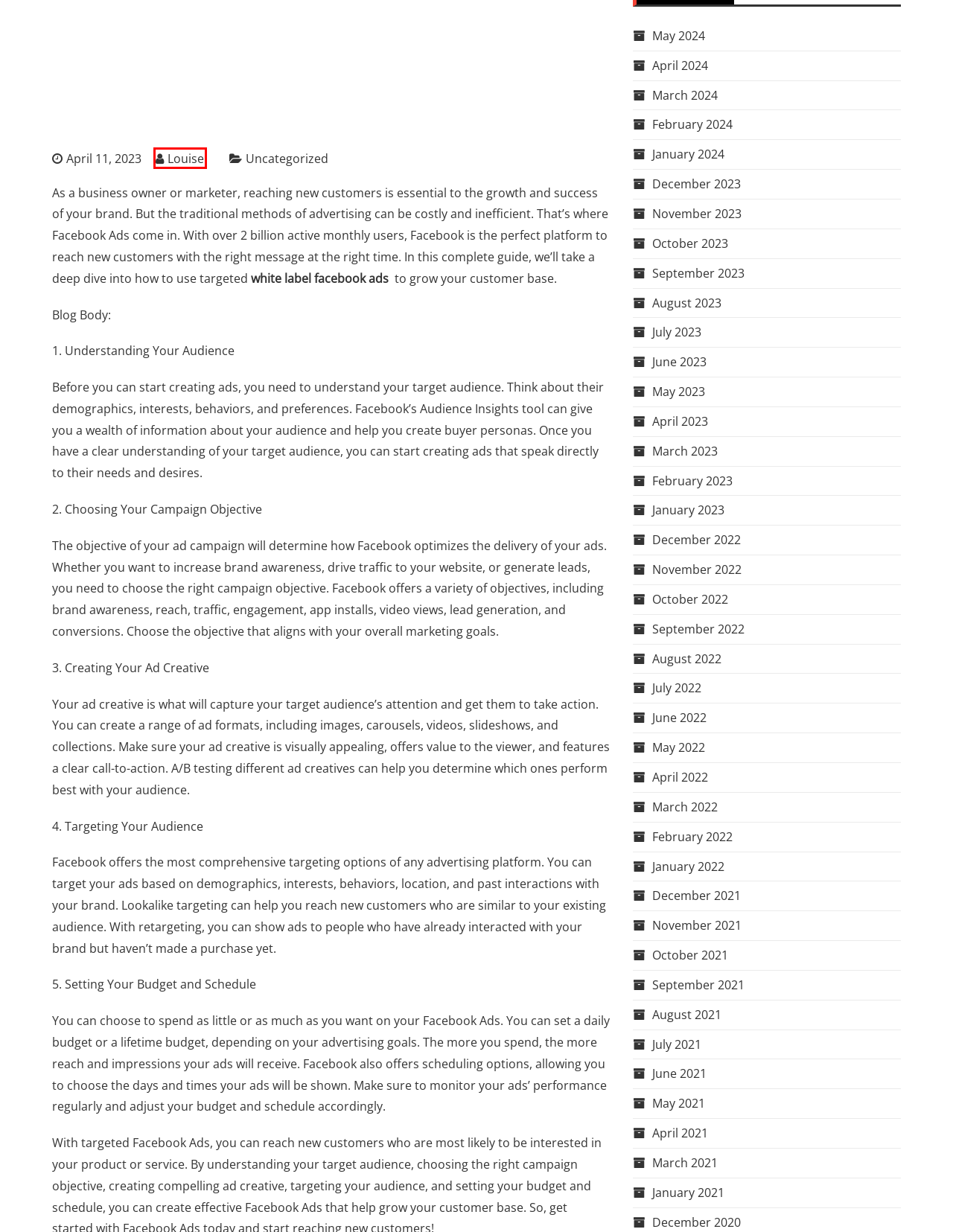You have received a screenshot of a webpage with a red bounding box indicating a UI element. Please determine the most fitting webpage description that matches the new webpage after clicking on the indicated element. The choices are:
A. Louise – Vallecas Digital
B. March 2023 – Vallecas Digital
C. November 2021 – Vallecas Digital
D. February 2024 – Vallecas Digital
E. October 2022 – Vallecas Digital
F. January 2022 – Vallecas Digital
G. June 2021 – Vallecas Digital
H. September 2022 – Vallecas Digital

A